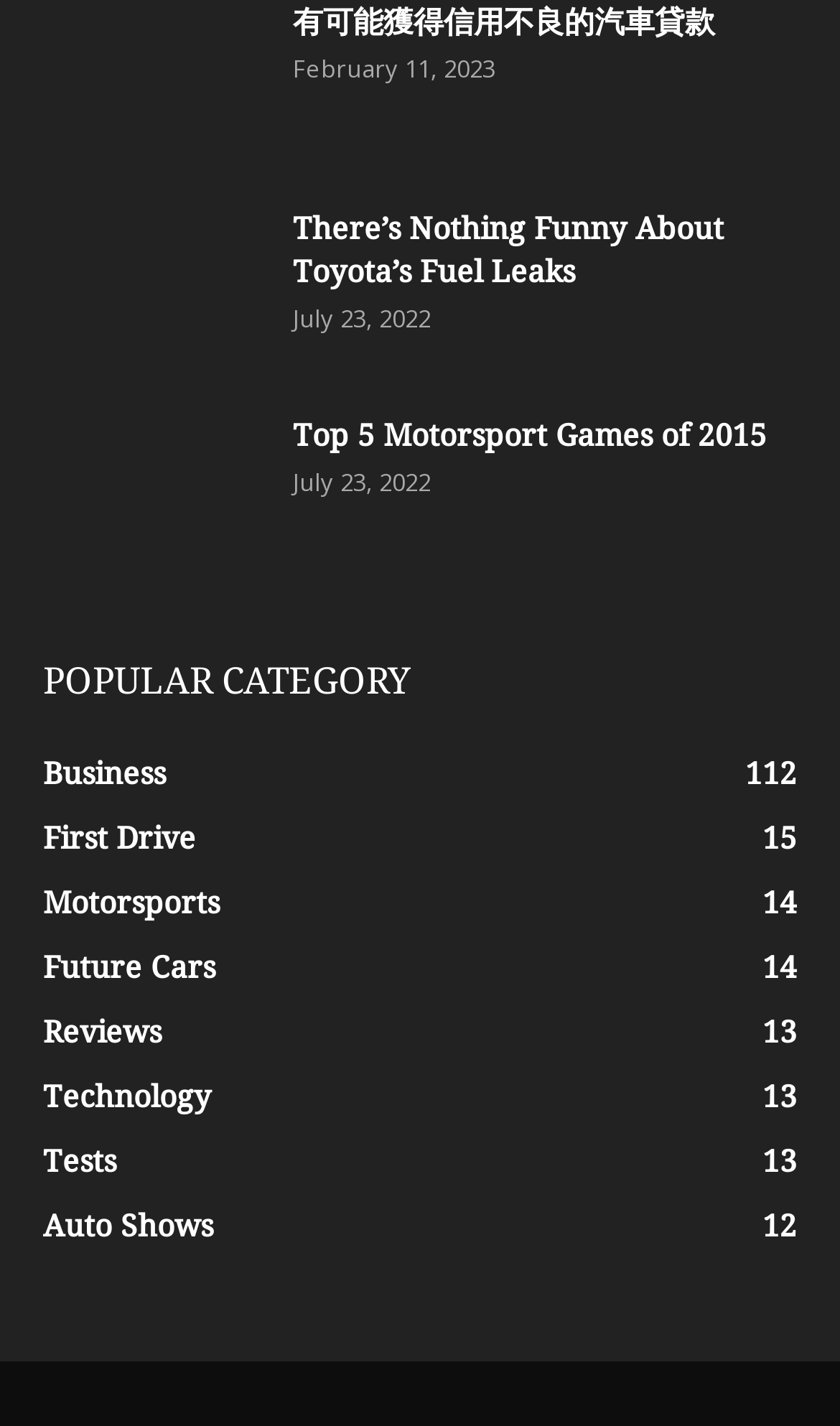Pinpoint the bounding box coordinates of the clickable element to carry out the following instruction: "Click on the link to learn about getting a car loan with bad credit."

[0.051, 0.0, 0.308, 0.106]